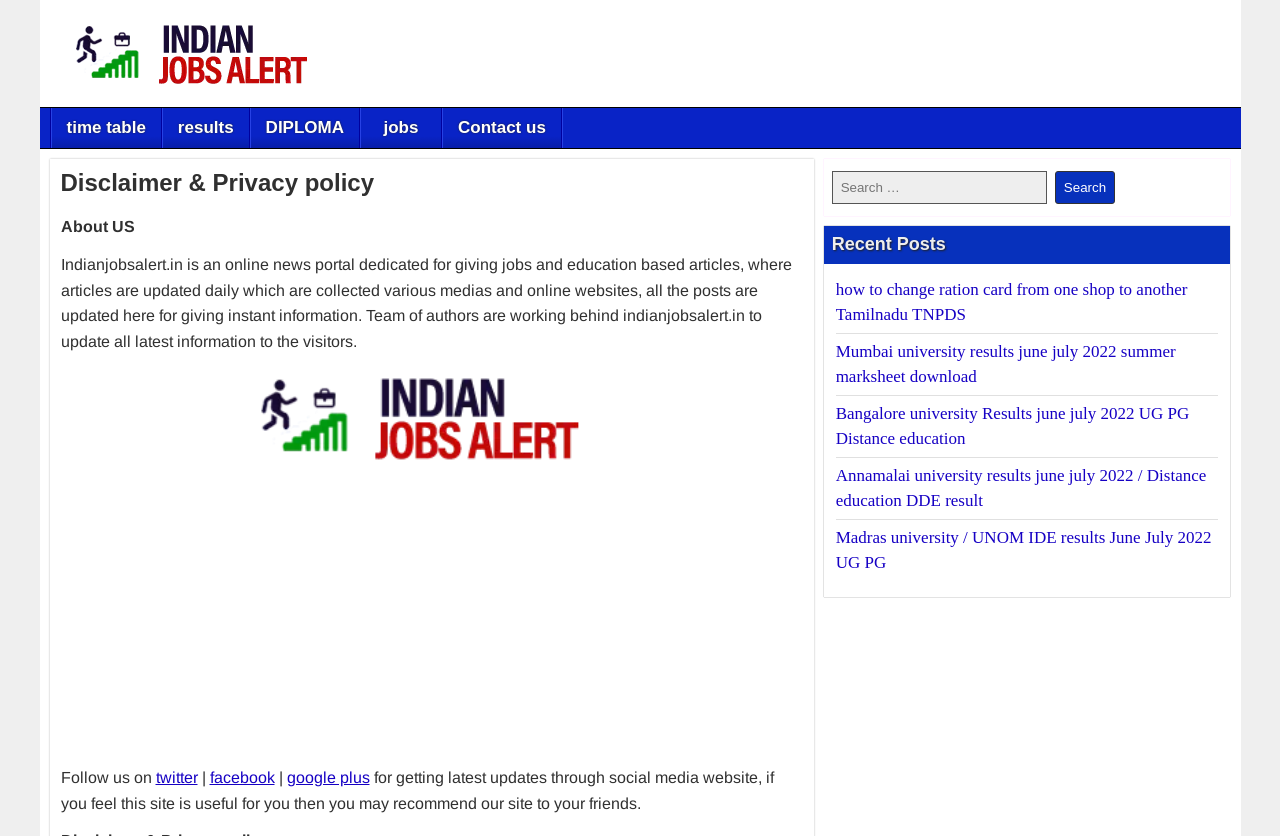Answer the question using only a single word or phrase: 
What type of results are listed under 'Recent Posts'?

university results